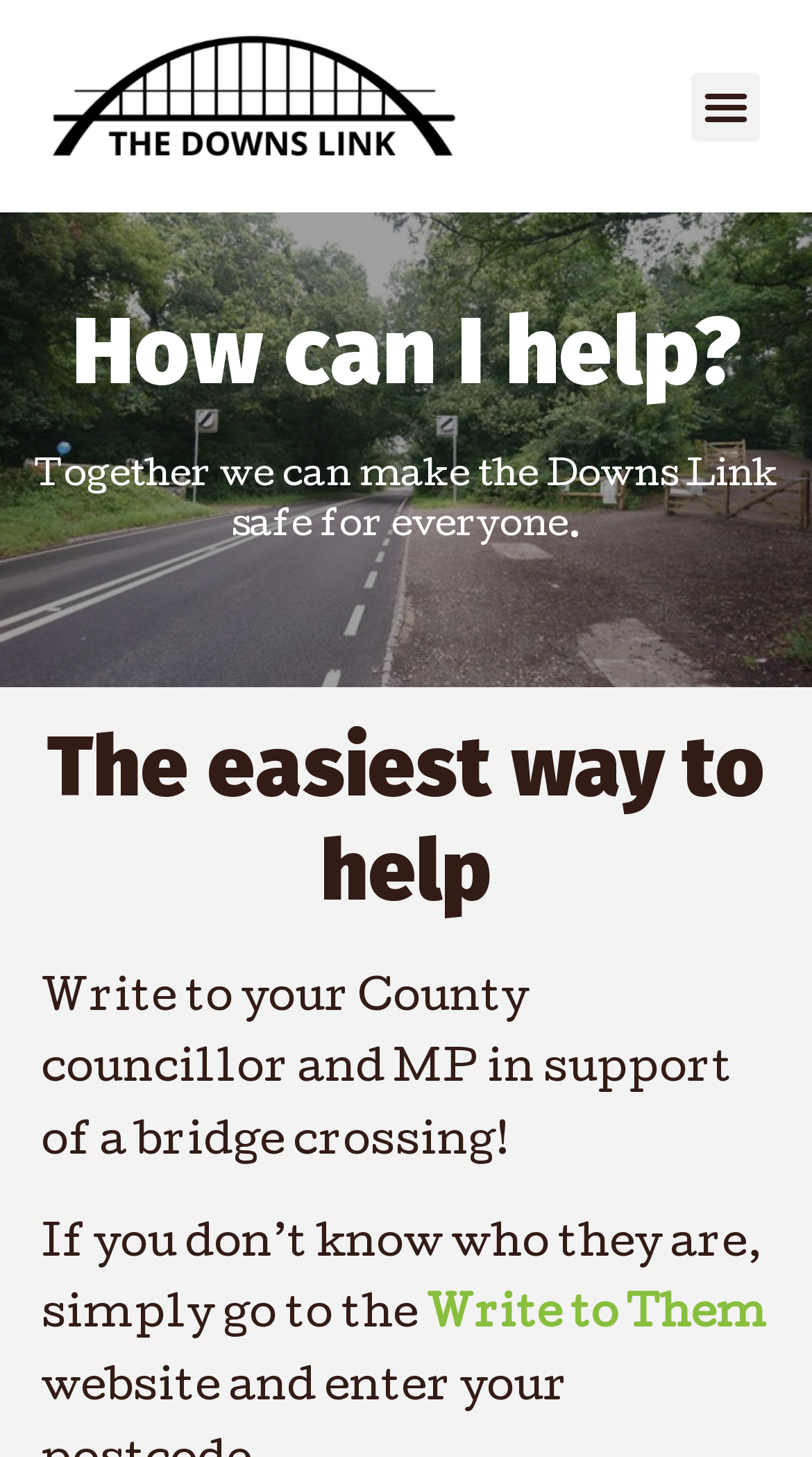Can you give a detailed response to the following question using the information from the image? What is the alternative to finding my councillor and MP?

If I don't know who my councillor and MP are, I can simply go to the 'Write to Them' link, which is provided on the webpage as an alternative to finding them manually.